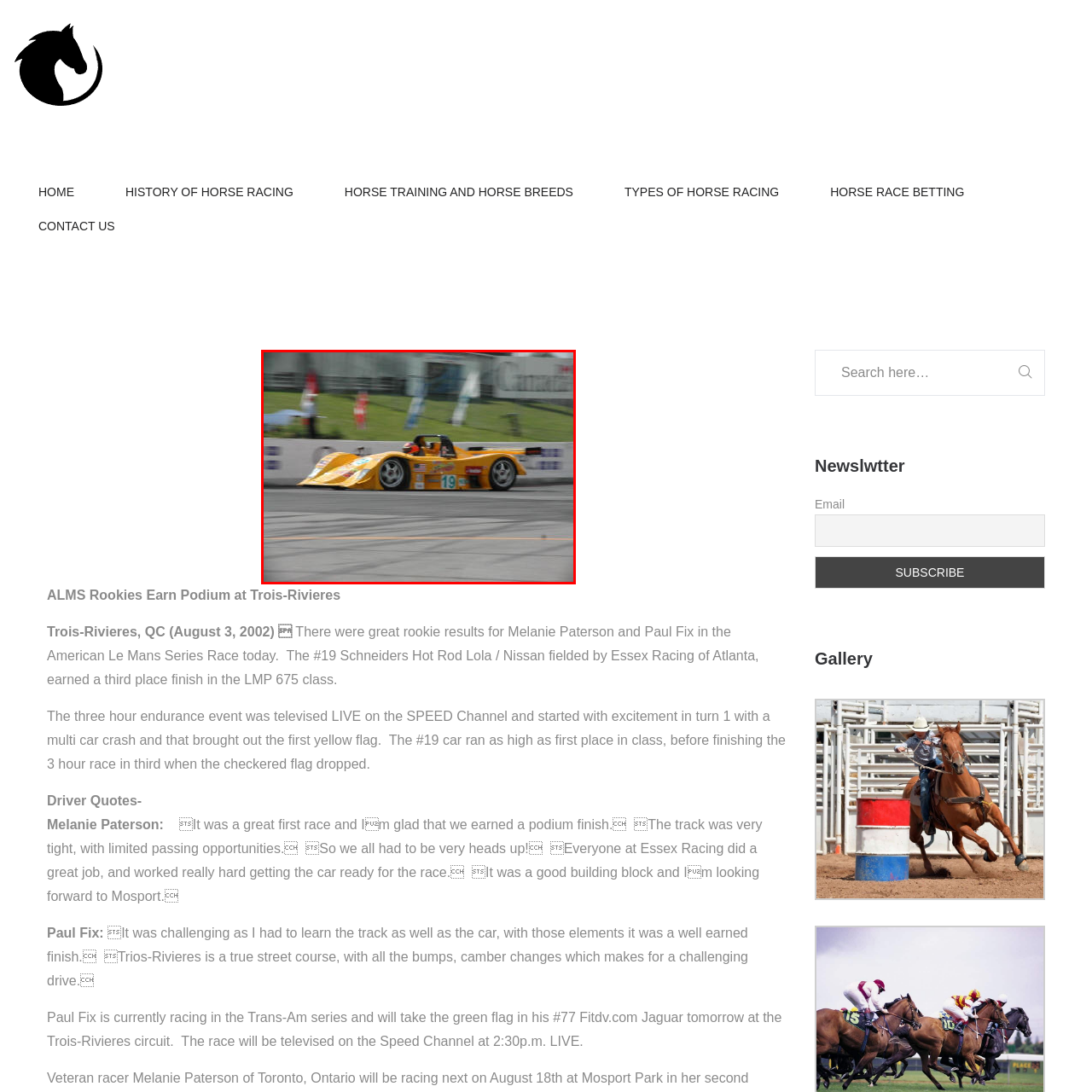Articulate a detailed description of the image enclosed by the red outline.

The image captures a dynamic moment from the American Le Mans Series, featuring the distinctive yellow #19 Lola/Nissan race car, which is fielded by Essex Racing. The vehicle is shown navigating a turn on the Trois-Rivières circuit, showcasing its sleek design and competitive spirit. This event took place on August 3, 2002, where driver Melanie Paterson achieved a commendable third-place finish in the LMP 675 class. The background hints at the vibrant atmosphere of a race day, complete with colorful flags and fans, emphasizing the excitement and intensity of motorsport.